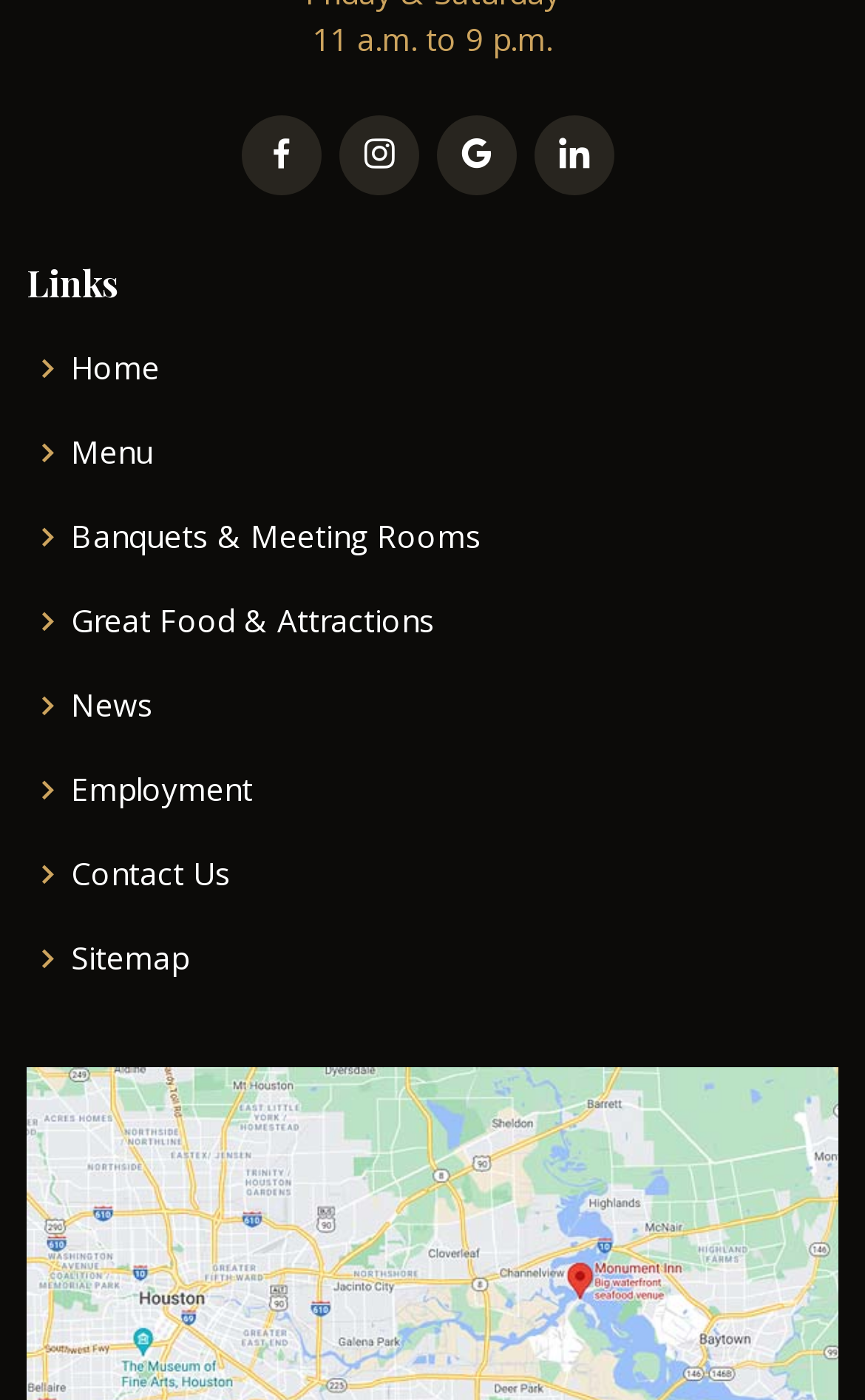Answer the following query with a single word or phrase:
What is the last link under the 'Links' heading?

Sitemap